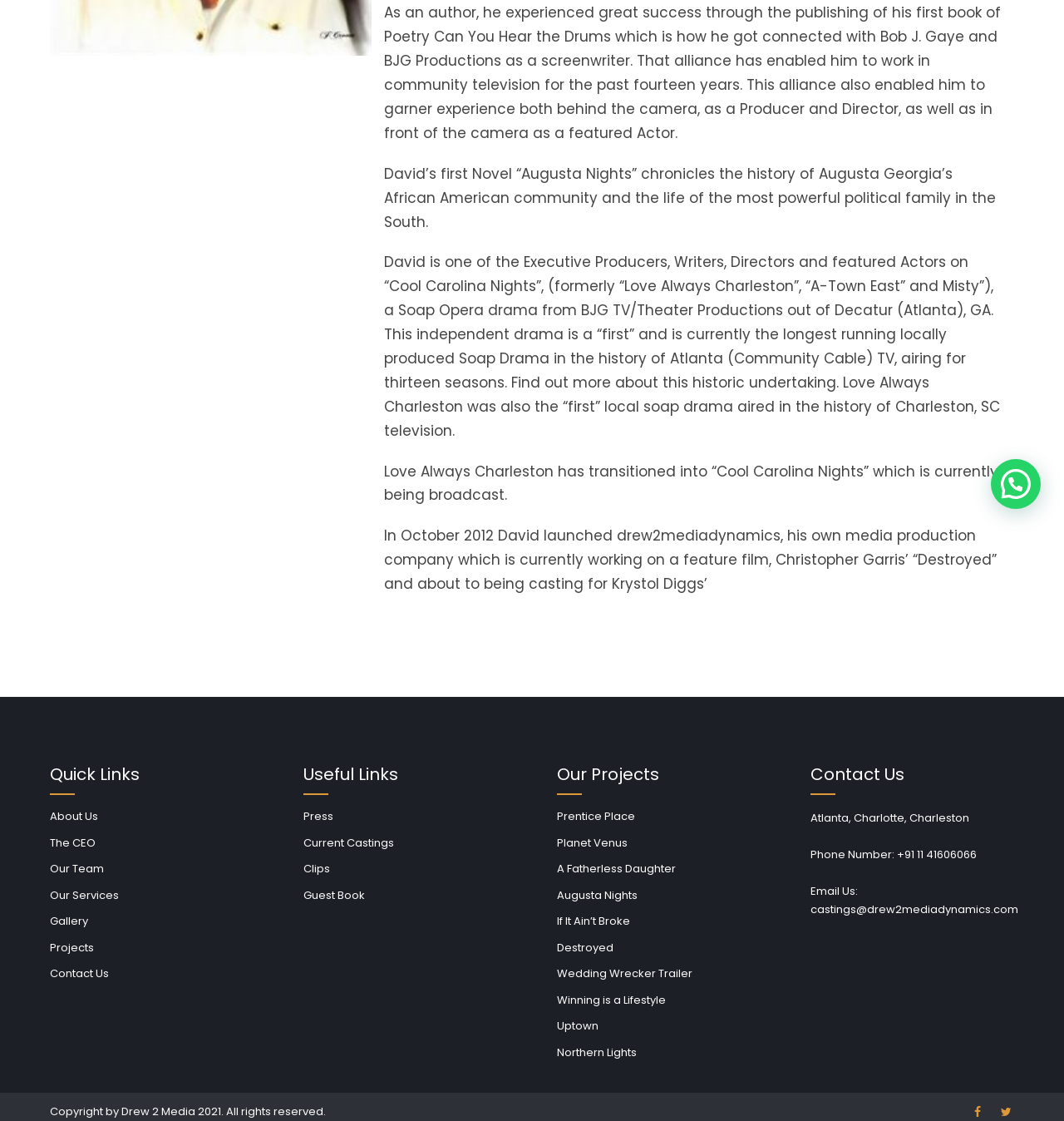Extract the bounding box coordinates for the UI element described by the text: "Wedding Wrecker Trailer". The coordinates should be in the form of [left, top, right, bottom] with values between 0 and 1.

[0.523, 0.85, 0.651, 0.864]